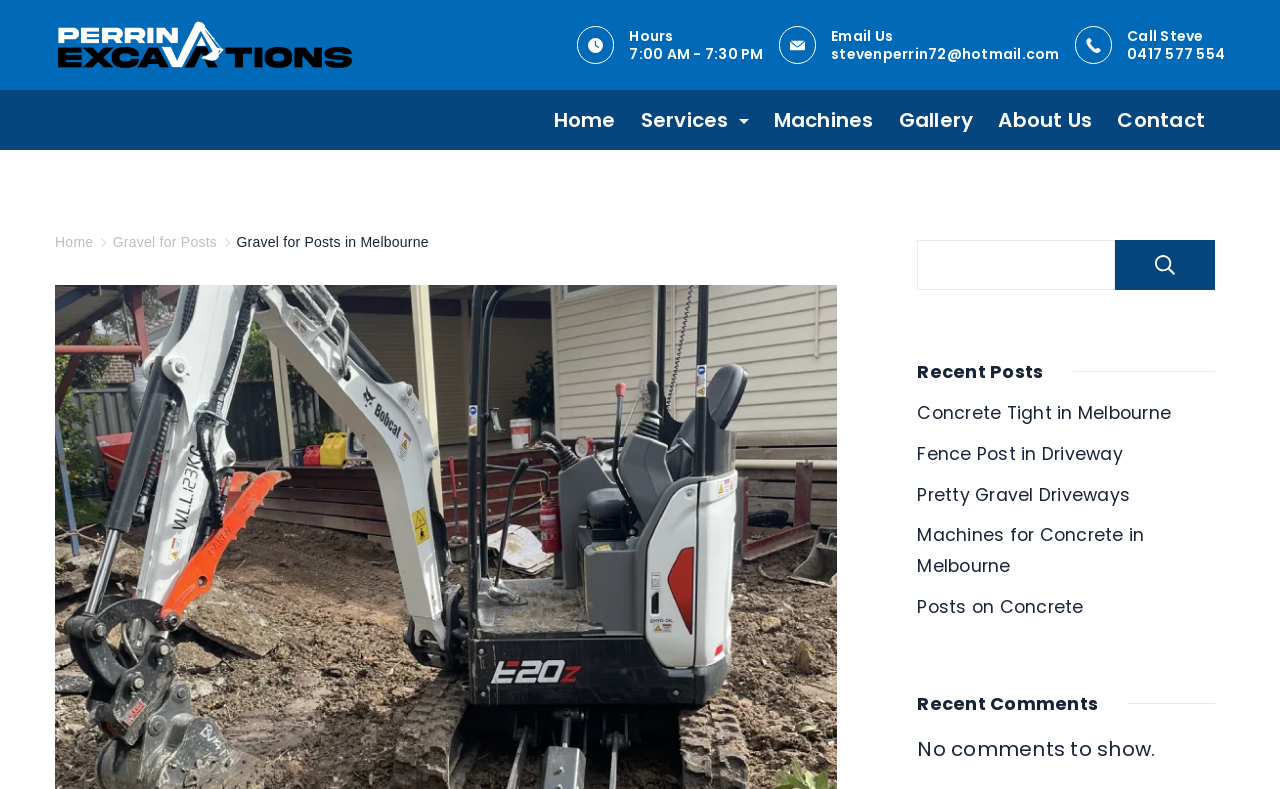What is the phone number?
Refer to the image and give a detailed answer to the query.

The phone number can be found in the link element with the text '0417 577 554' which is located below the 'Call Steve' text.